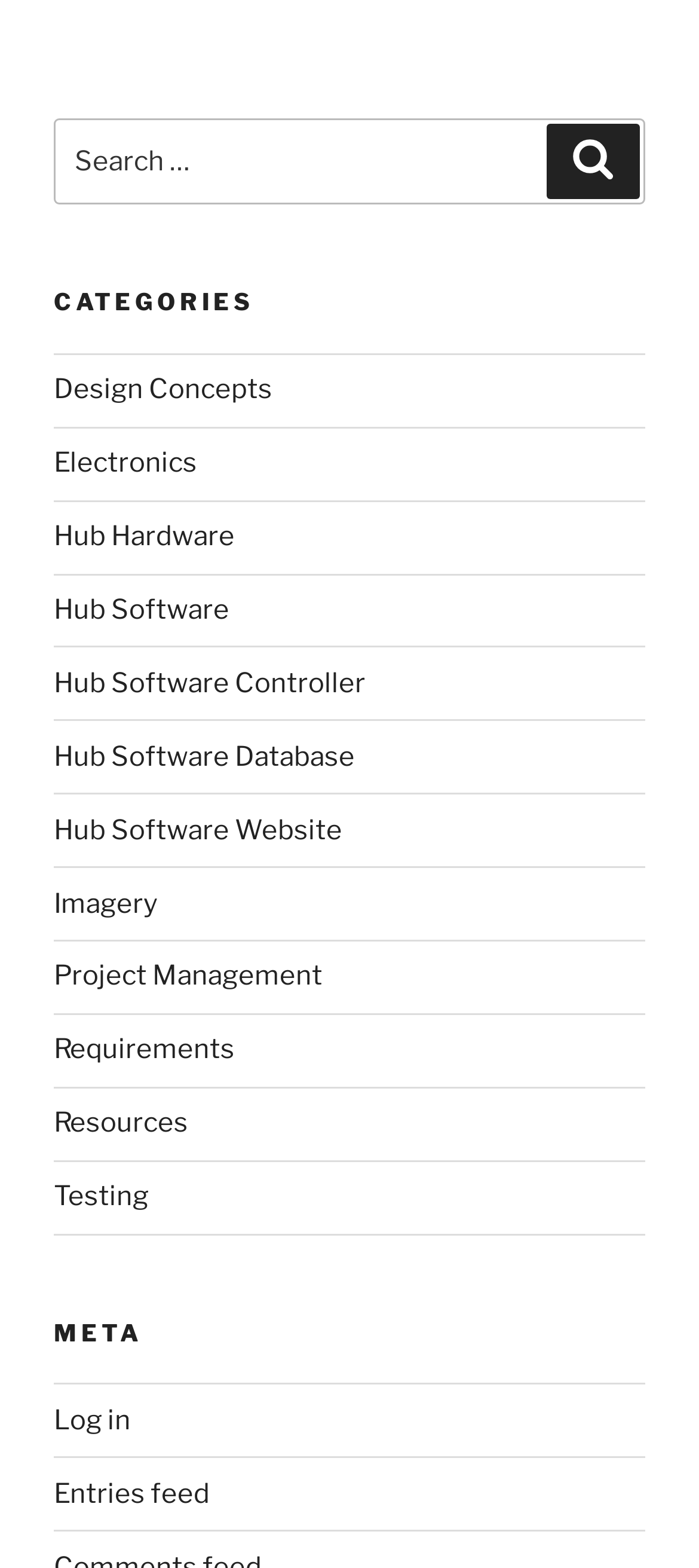What is the position of the 'Search' button?
Using the image as a reference, answer the question in detail.

The 'Search' button is located at the top right of the webpage, with a bounding box coordinate of [0.782, 0.079, 0.915, 0.127]. This indicates that the button is positioned at the top right corner of the search box.